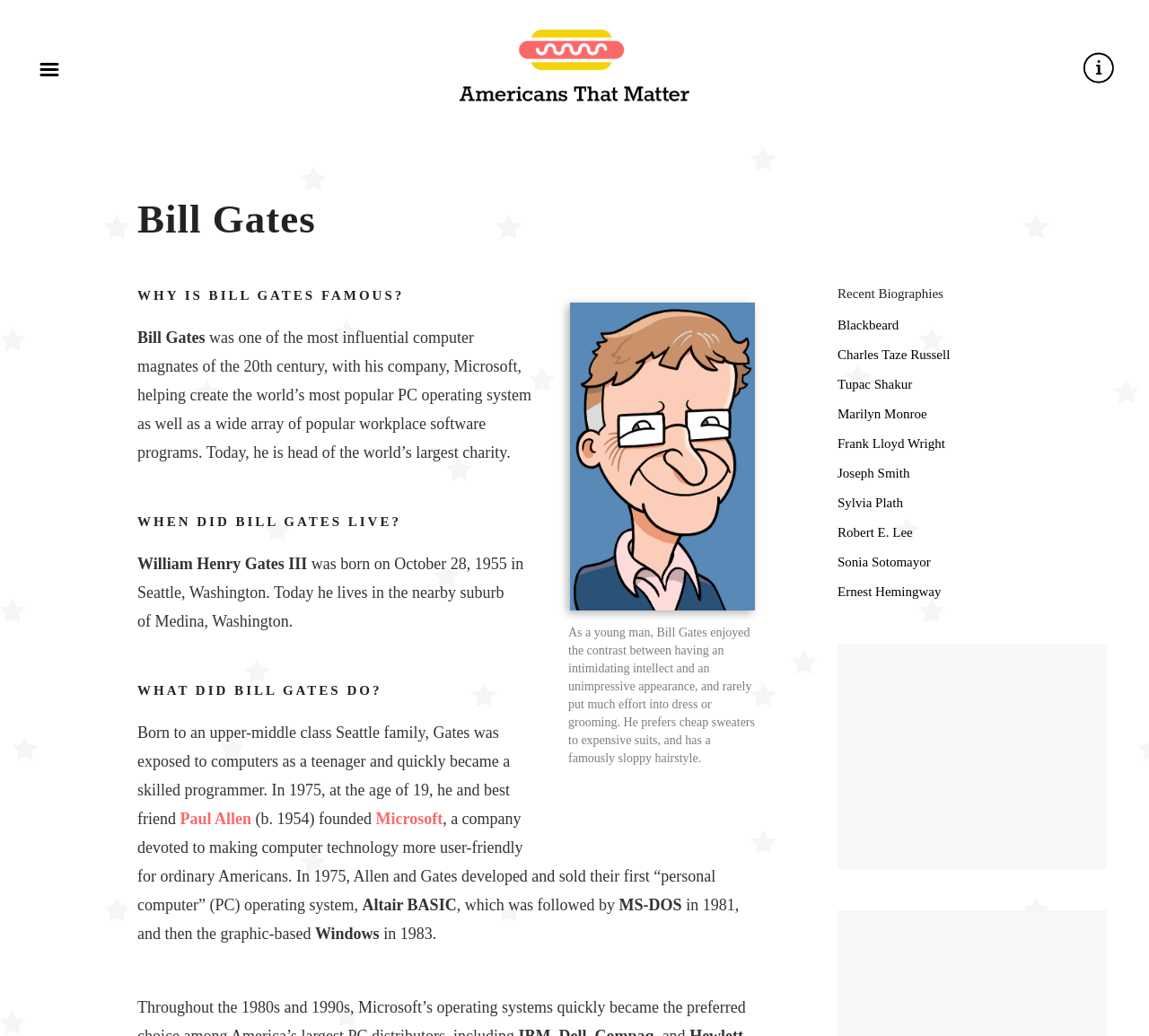What is the name of the operating system developed by Bill Gates and Paul Allen?
Please provide a full and detailed response to the question.

I found the answer by reading the text that says 'In 1975, Allen and Gates developed and sold their first “personal computer” (PC) operating system, Altair BASIC, which was followed by MS-DOS in 1981, and then the graphic-based Windows in 1983.'